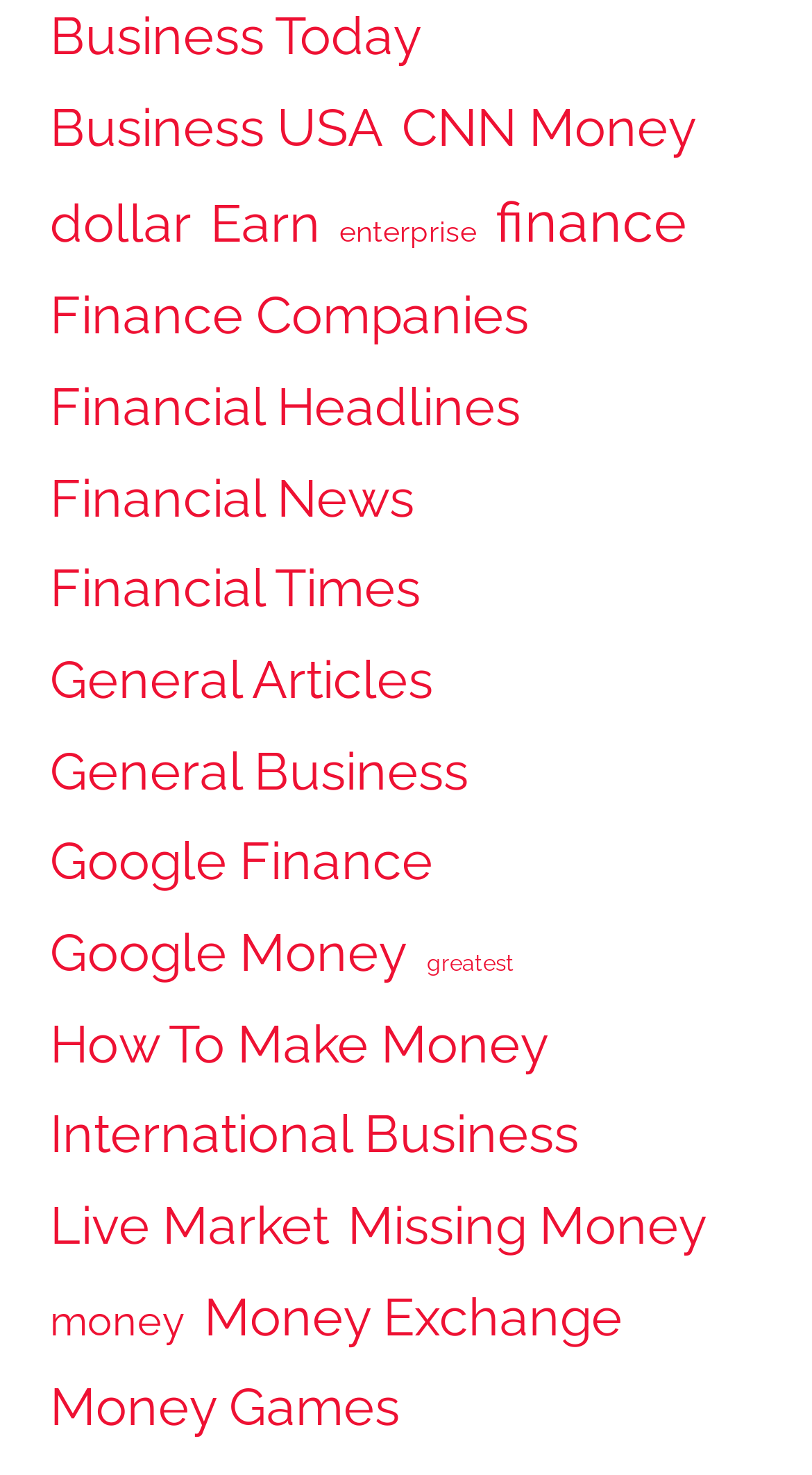Could you determine the bounding box coordinates of the clickable element to complete the instruction: "Read Financial Headlines"? Provide the coordinates as four float numbers between 0 and 1, i.e., [left, top, right, bottom].

[0.062, 0.246, 0.641, 0.307]